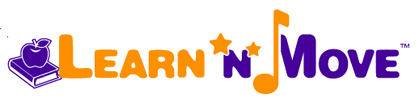What is the focus of the 'LEARN 'N' MOVE' program?
Carefully analyze the image and provide a detailed answer to the question.

The tagline of the program emphasizes the focus on fostering learning through active participation, making it an exciting choice for parents looking to enhance their child's early development. This suggests that the program is designed to engage children in active learning experiences.